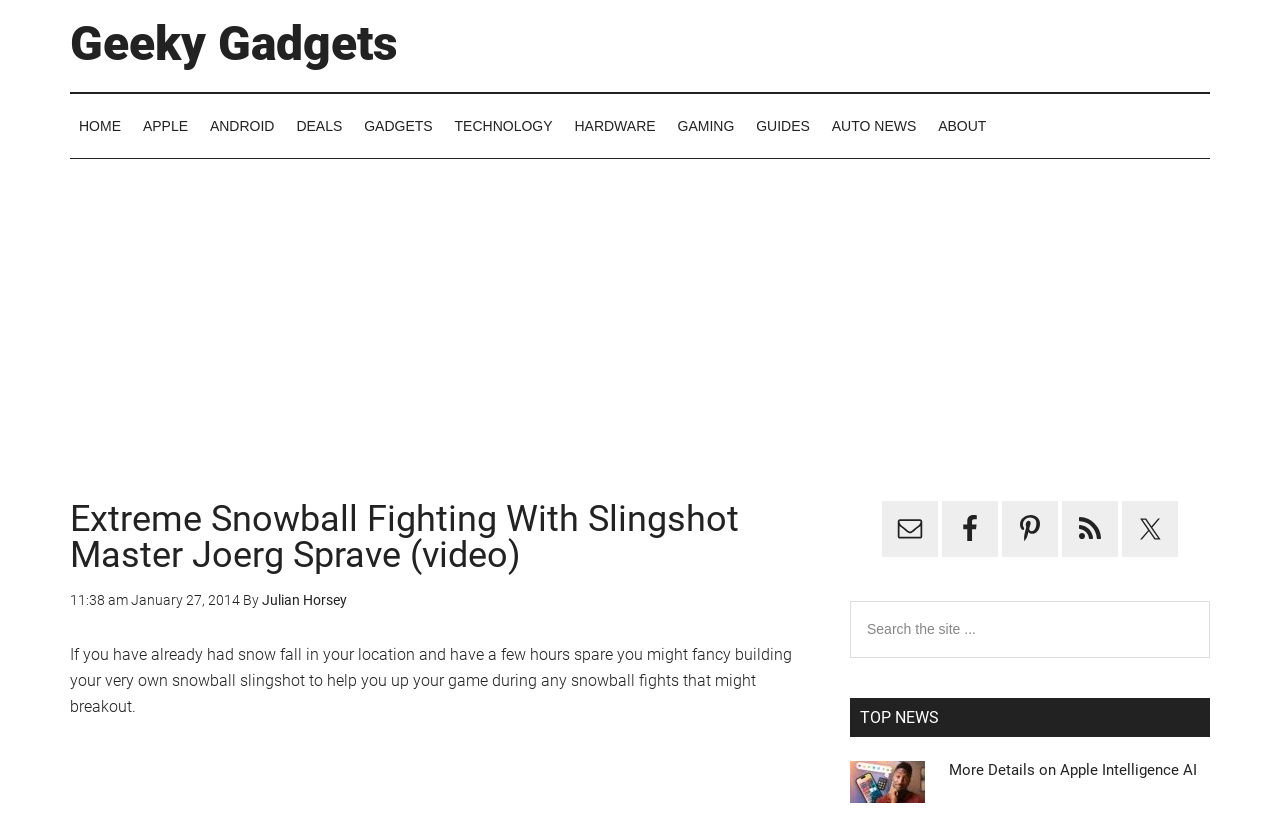Determine the coordinates of the bounding box that should be clicked to complete the instruction: "Read the article 'Extreme Snowball Fighting With Slingshot Master Joerg Sprave'". The coordinates should be represented by four float numbers between 0 and 1: [left, top, right, bottom].

[0.055, 0.61, 0.641, 0.698]